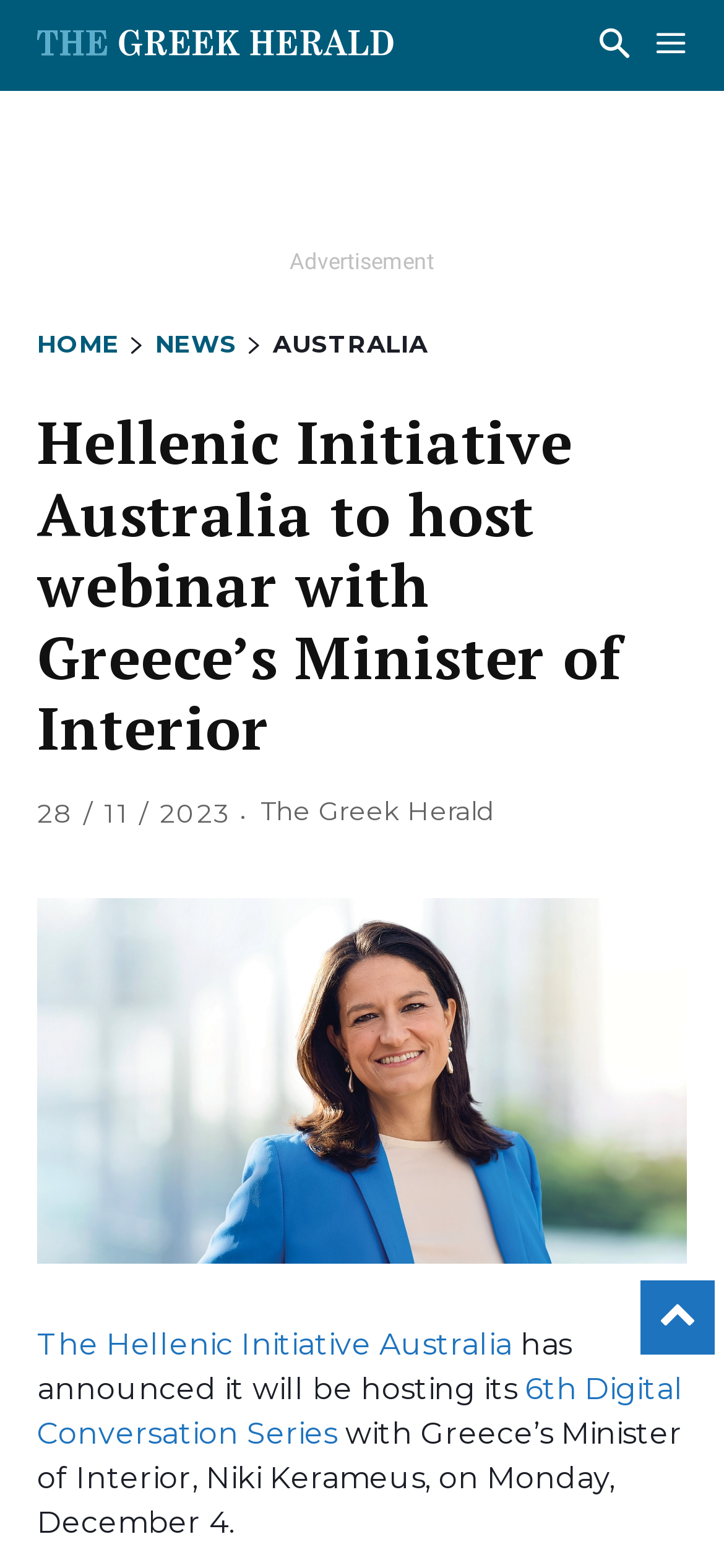Extract the heading text from the webpage.

Hellenic Initiative Australia to host webinar with Greece’s Minister of Interior